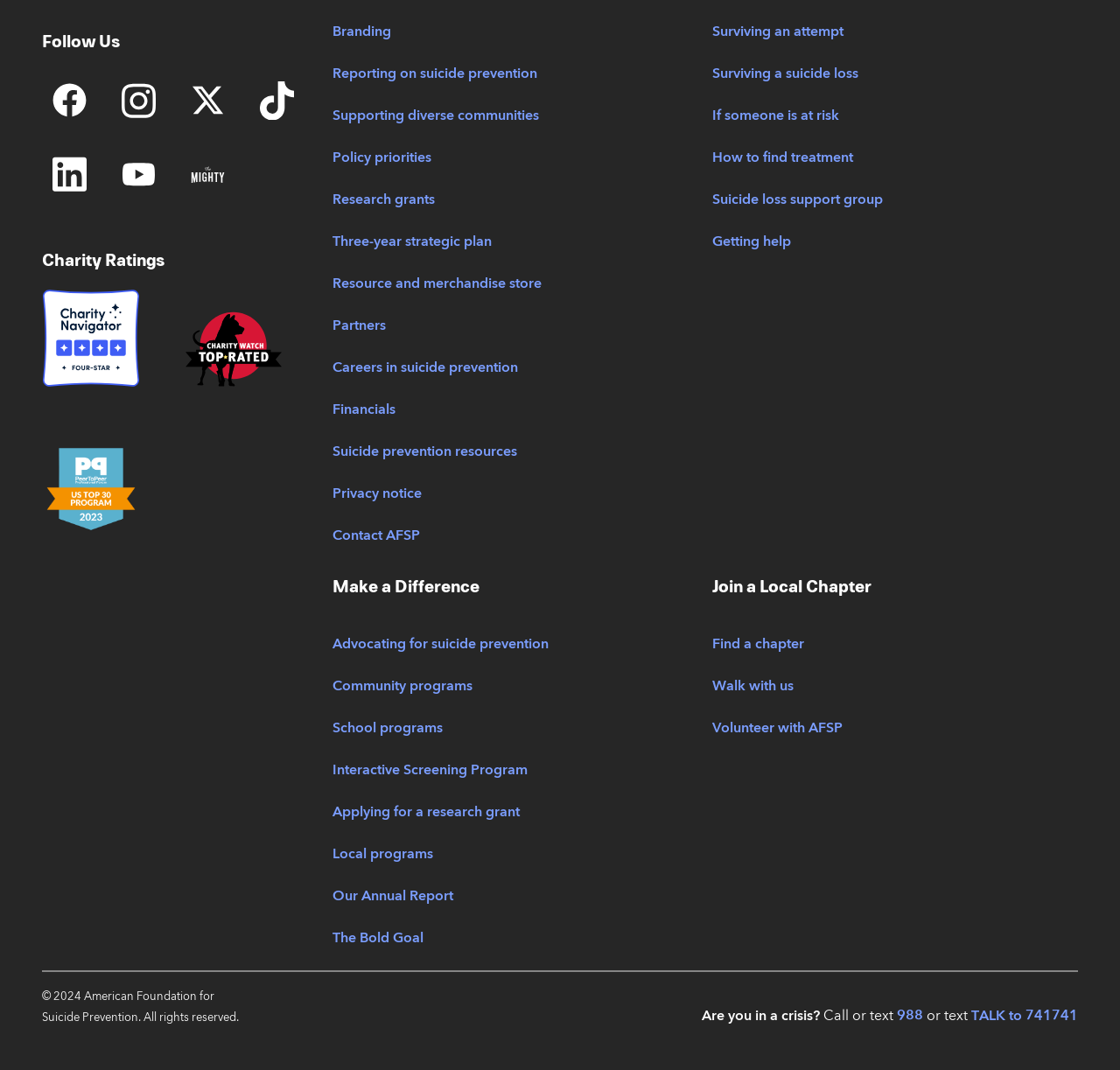Please answer the following question using a single word or phrase: 
What is the organization's name?

American Foundation for Suicide Prevention